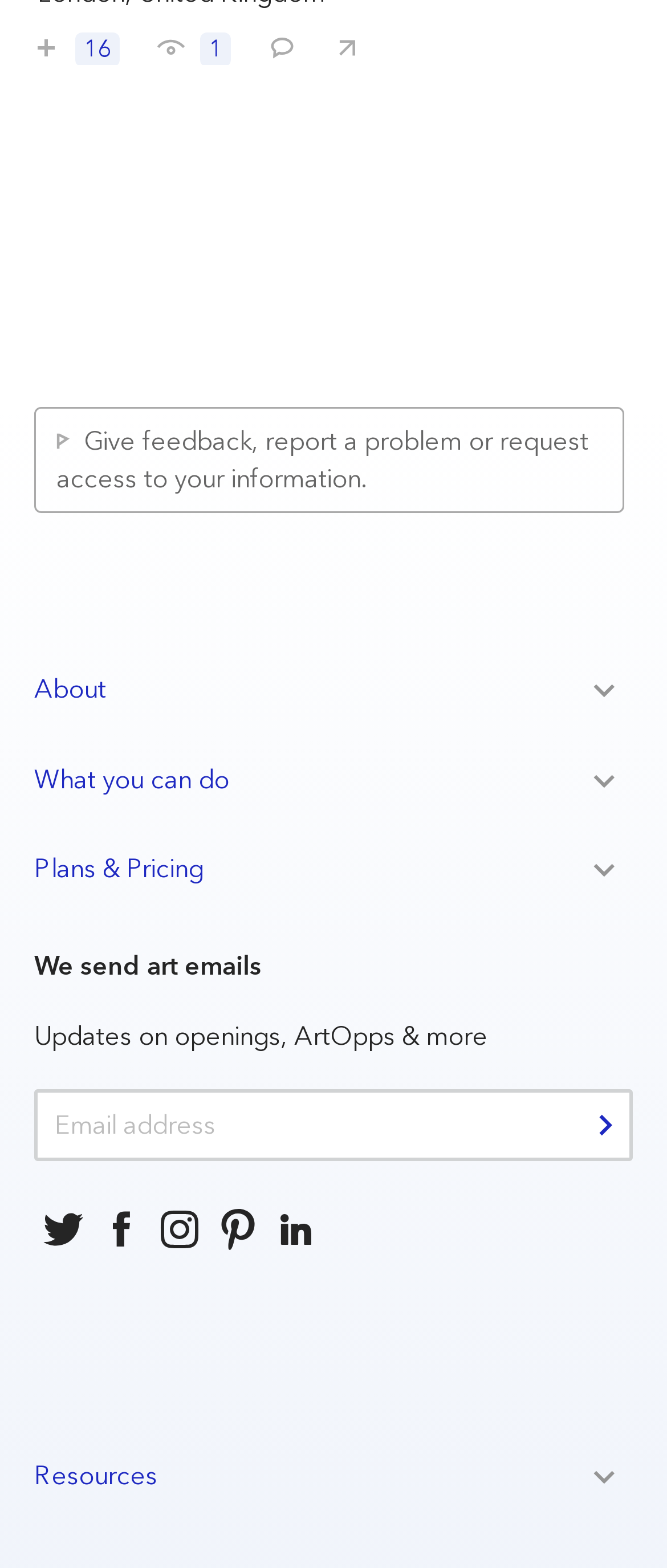Reply to the question below using a single word or brief phrase:
What type of emails are sent by the website?

Art emails